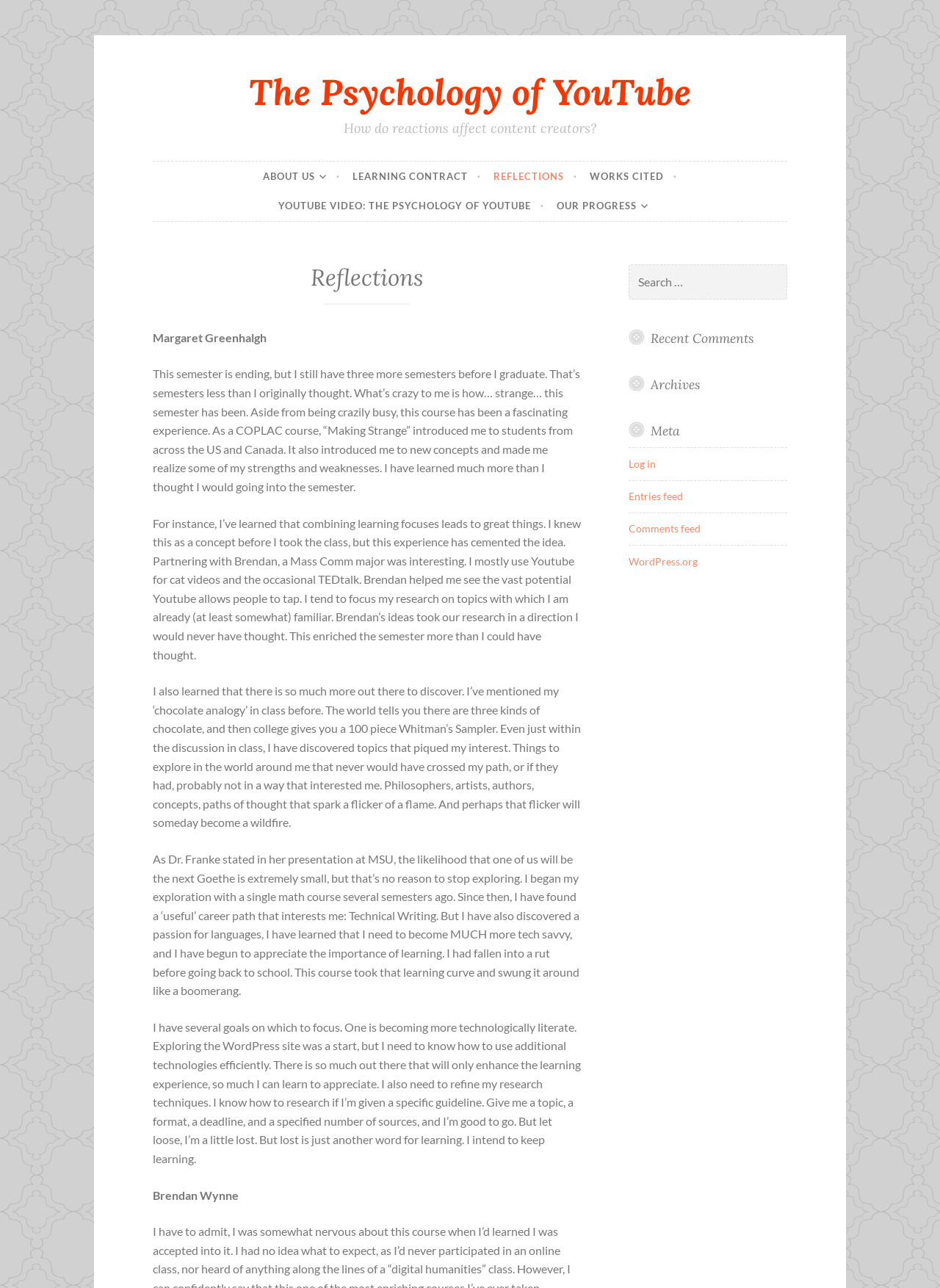Provide your answer to the question using just one word or phrase: How many recent comments are listed?

None